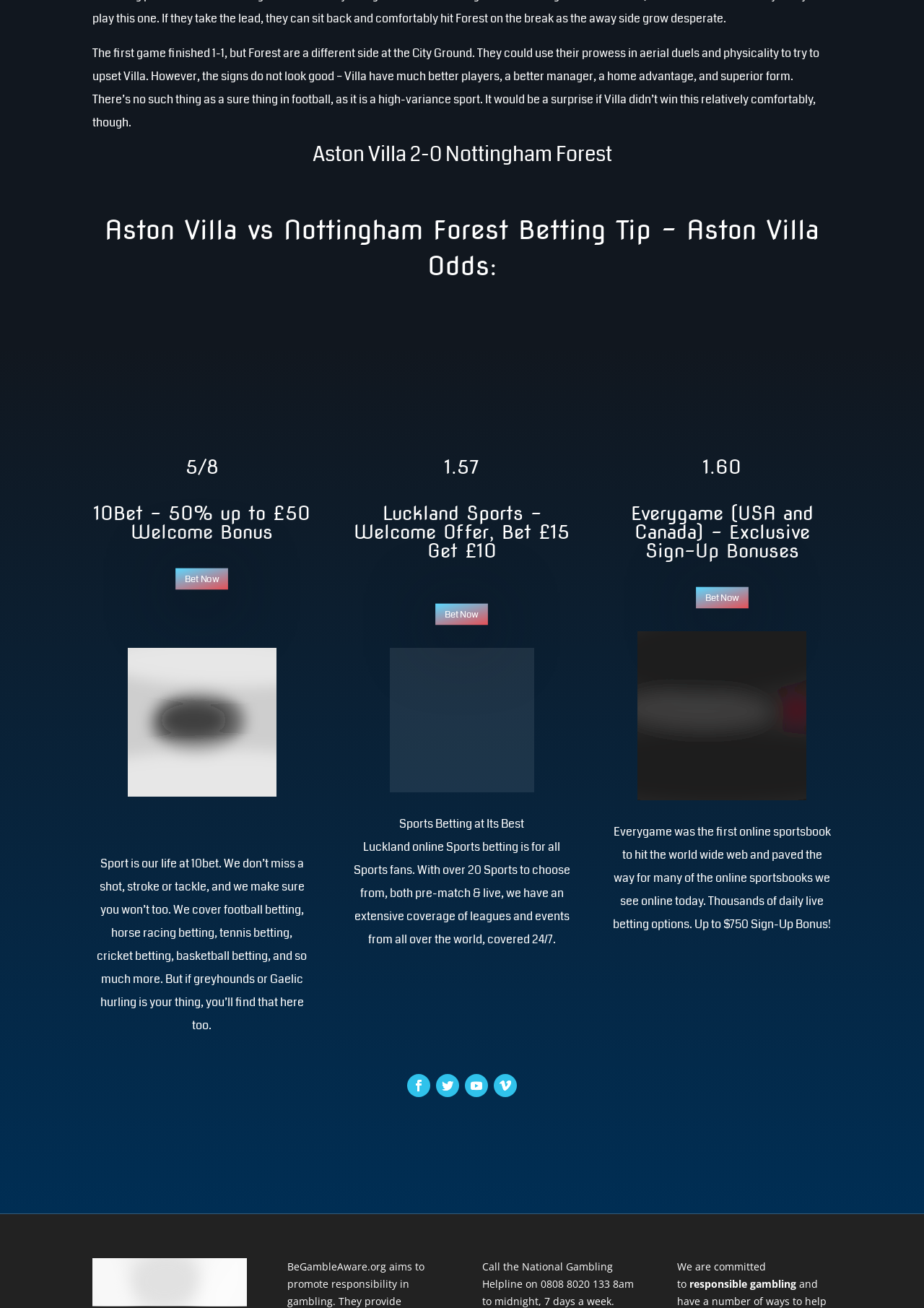Bounding box coordinates are specified in the format (top-left x, top-left y, bottom-right x, bottom-right y). All values are floating point numbers bounded between 0 and 1. Please provide the bounding box coordinate of the region this sentence describes: 0808 8020 133

[0.585, 0.976, 0.66, 0.987]